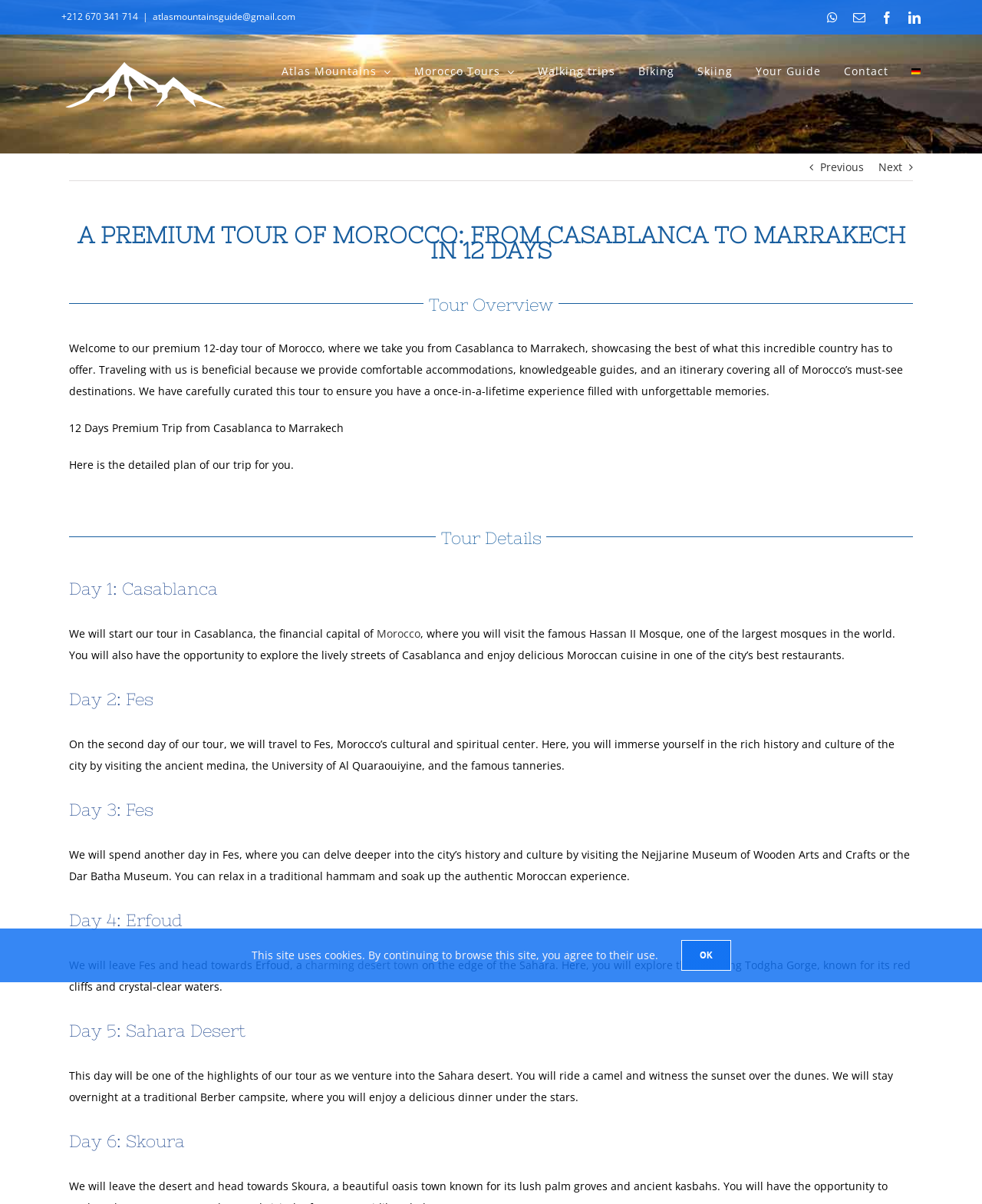Please determine the bounding box coordinates of the area that needs to be clicked to complete this task: 'Go to the next page'. The coordinates must be four float numbers between 0 and 1, formatted as [left, top, right, bottom].

[0.895, 0.128, 0.919, 0.15]